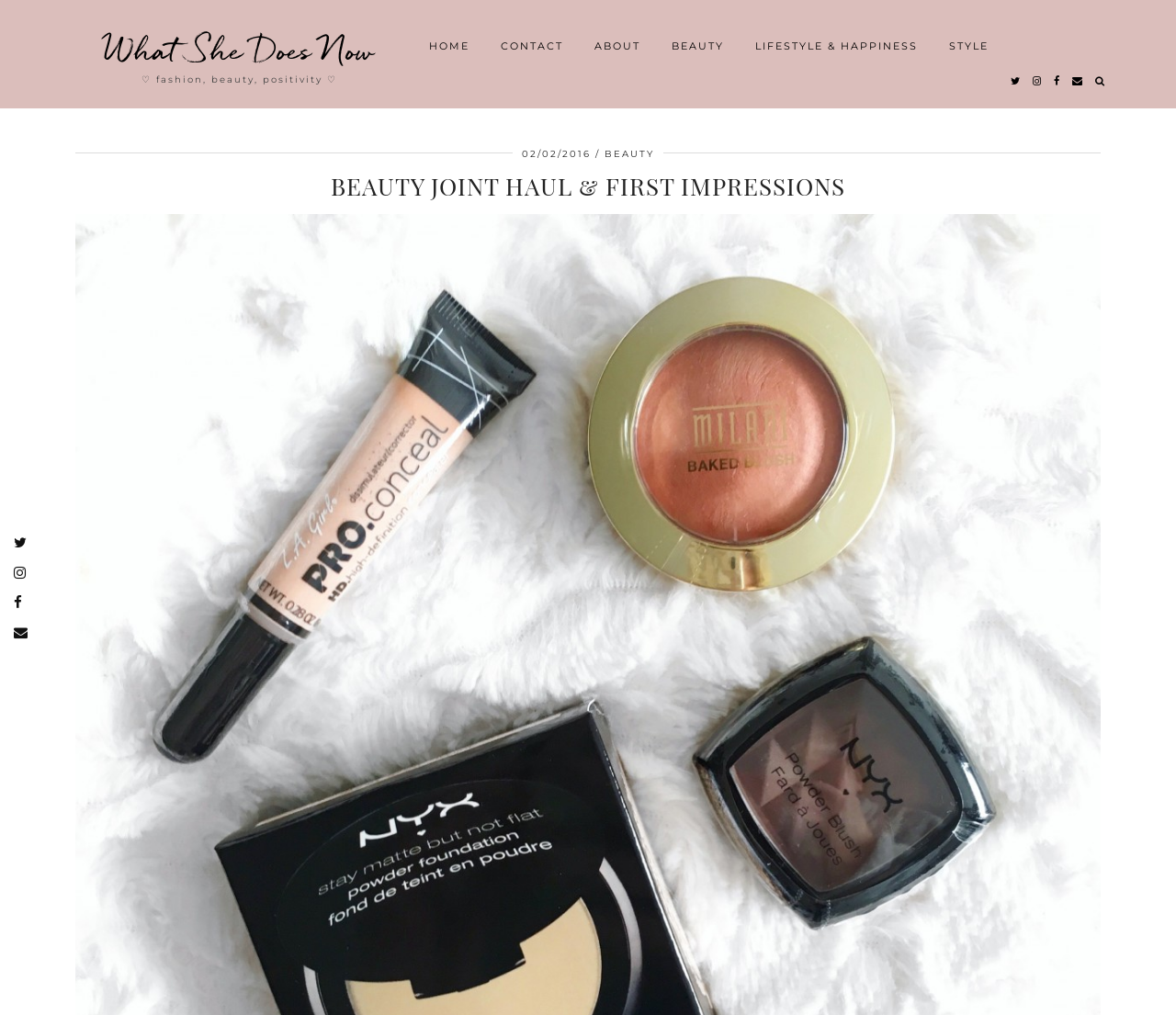Using the provided element description: "aria-label="twitter" title="twitter"", identify the bounding box coordinates. The coordinates should be four floats between 0 and 1 in the order [left, top, right, bottom].

[0.859, 0.062, 0.869, 0.097]